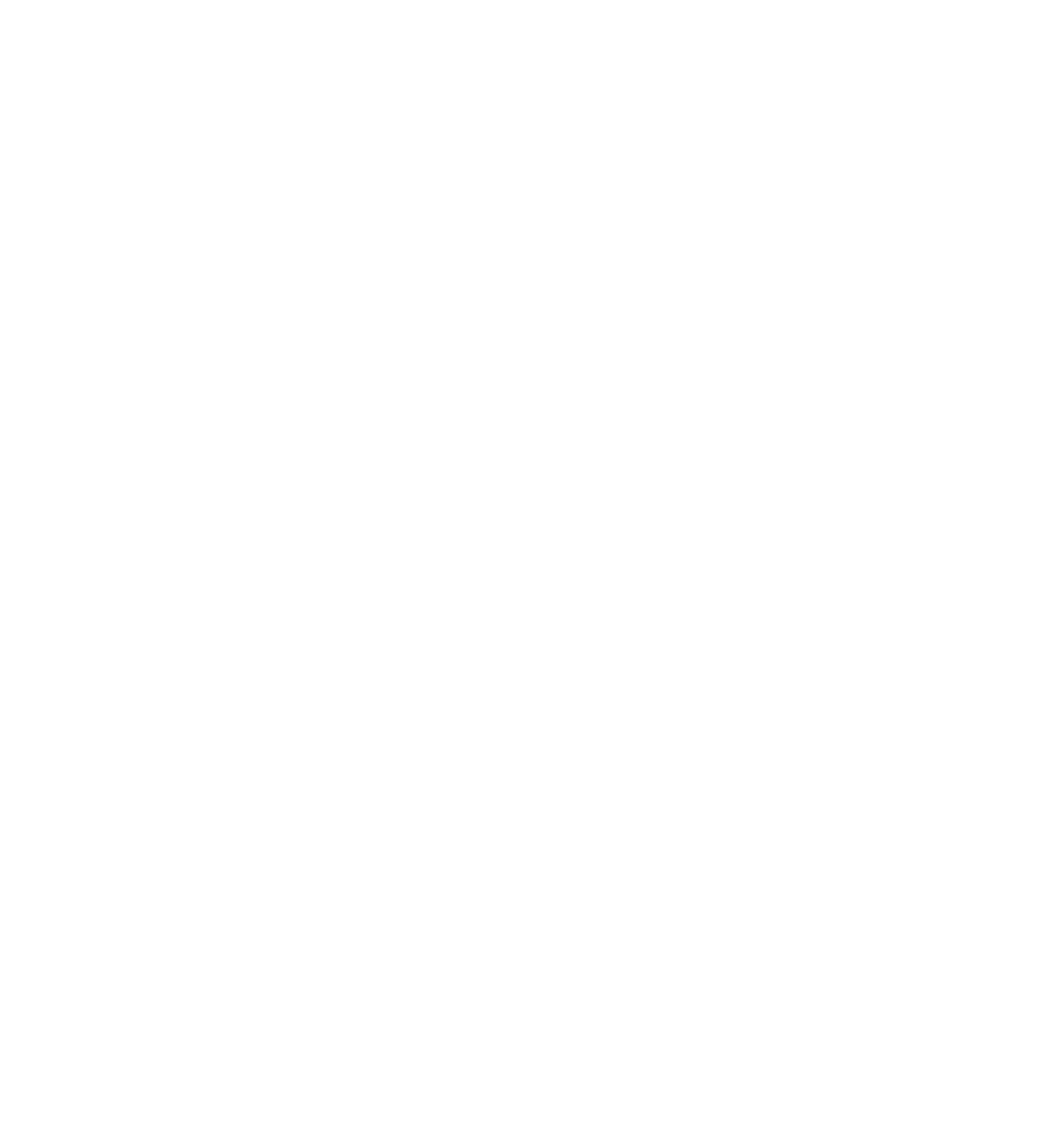Provide a one-word or one-phrase answer to the question:
What is one of the advantages of having a cloud management platform?

Reduce costs